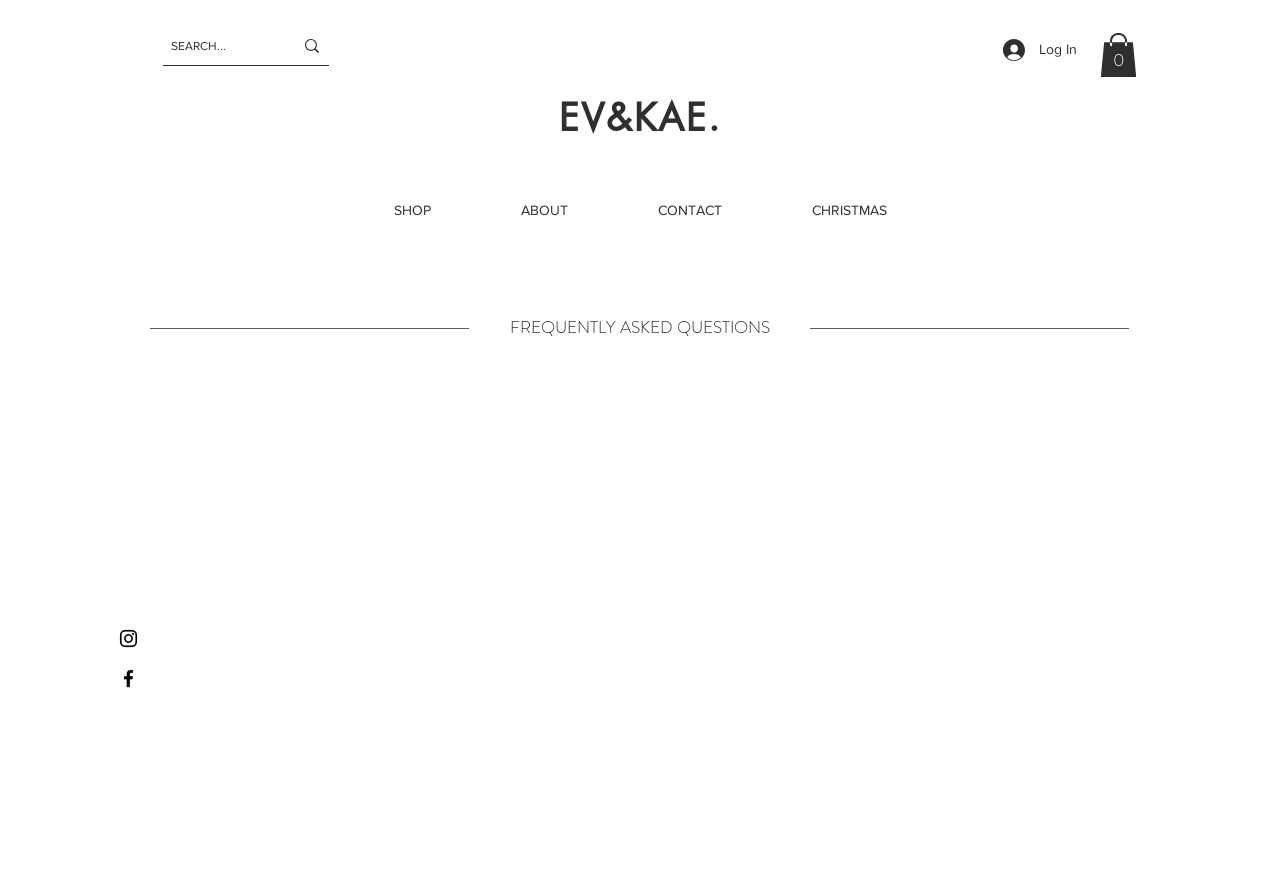How many navigation links are available?
Provide a detailed answer to the question, using the image to inform your response.

The navigation links are located at the top of the webpage, and they include 'SHOP', 'ABOUT', 'CONTACT', and 'CHRISTMAS'. These links allow users to navigate to different sections of the website.